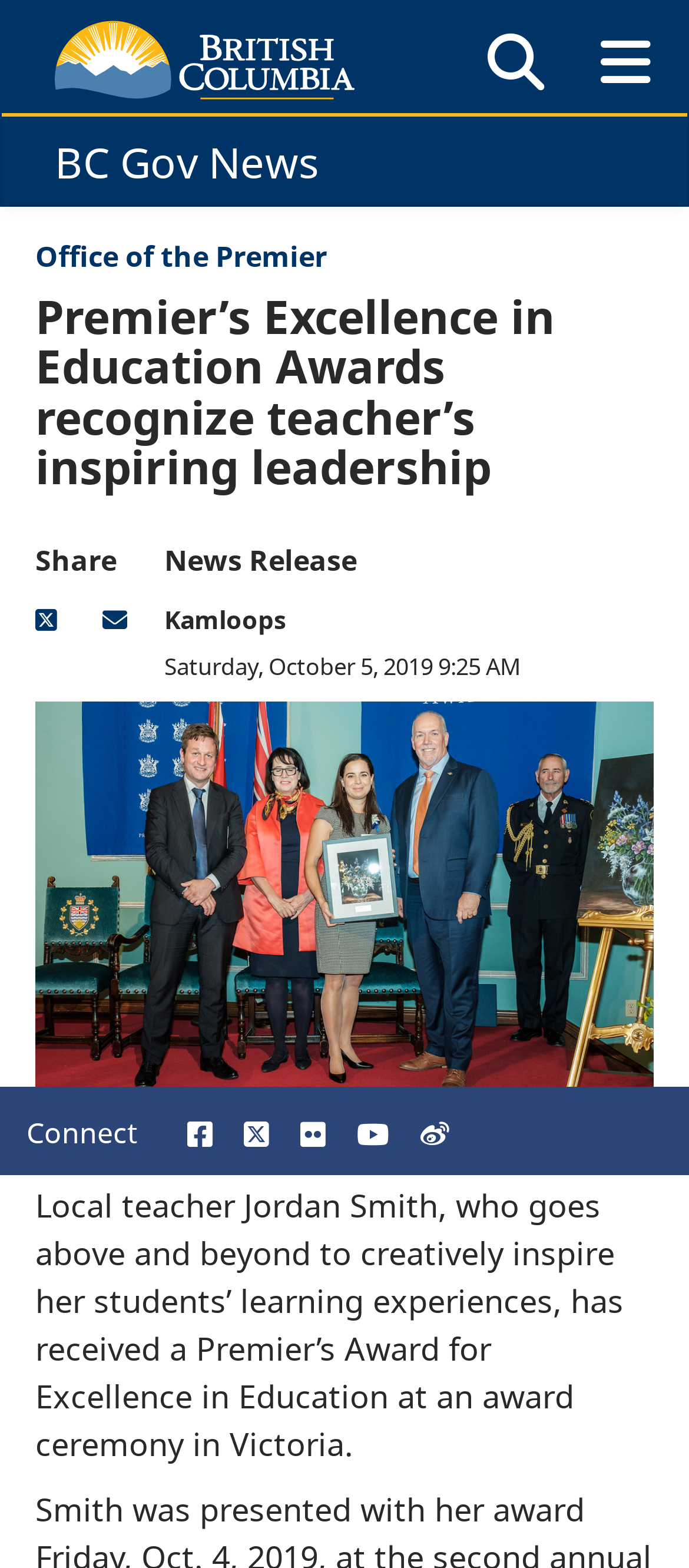What is the date of the news release?
Using the image, give a concise answer in the form of a single word or short phrase.

Saturday, October 5, 2019